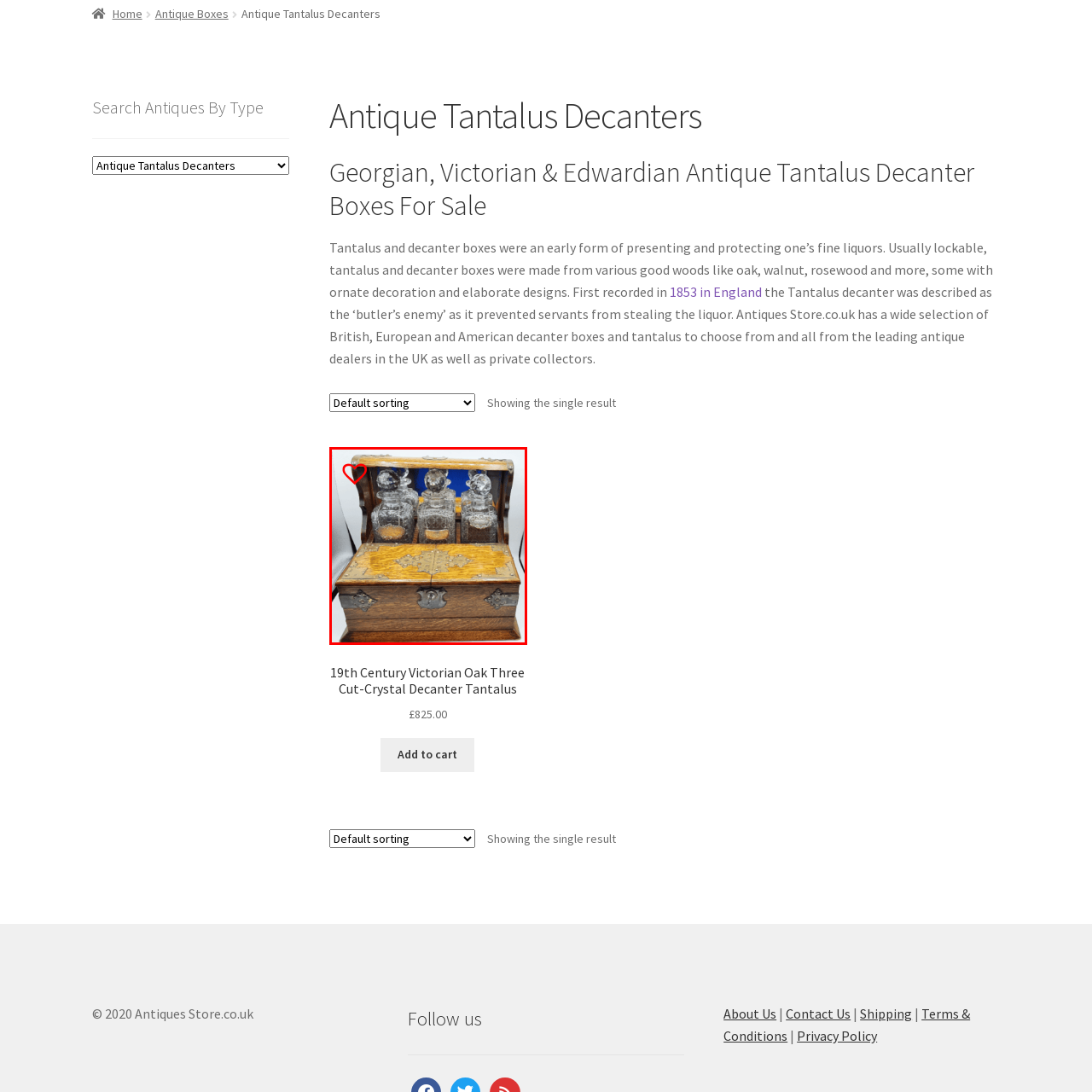How many decanters can the Tantalus hold?
Study the image surrounded by the red bounding box and answer the question comprehensively, based on the details you see.

According to the caption, the Tantalus is designed to hold three elegant cut-crystal decanters, which are prominently displayed within the box.